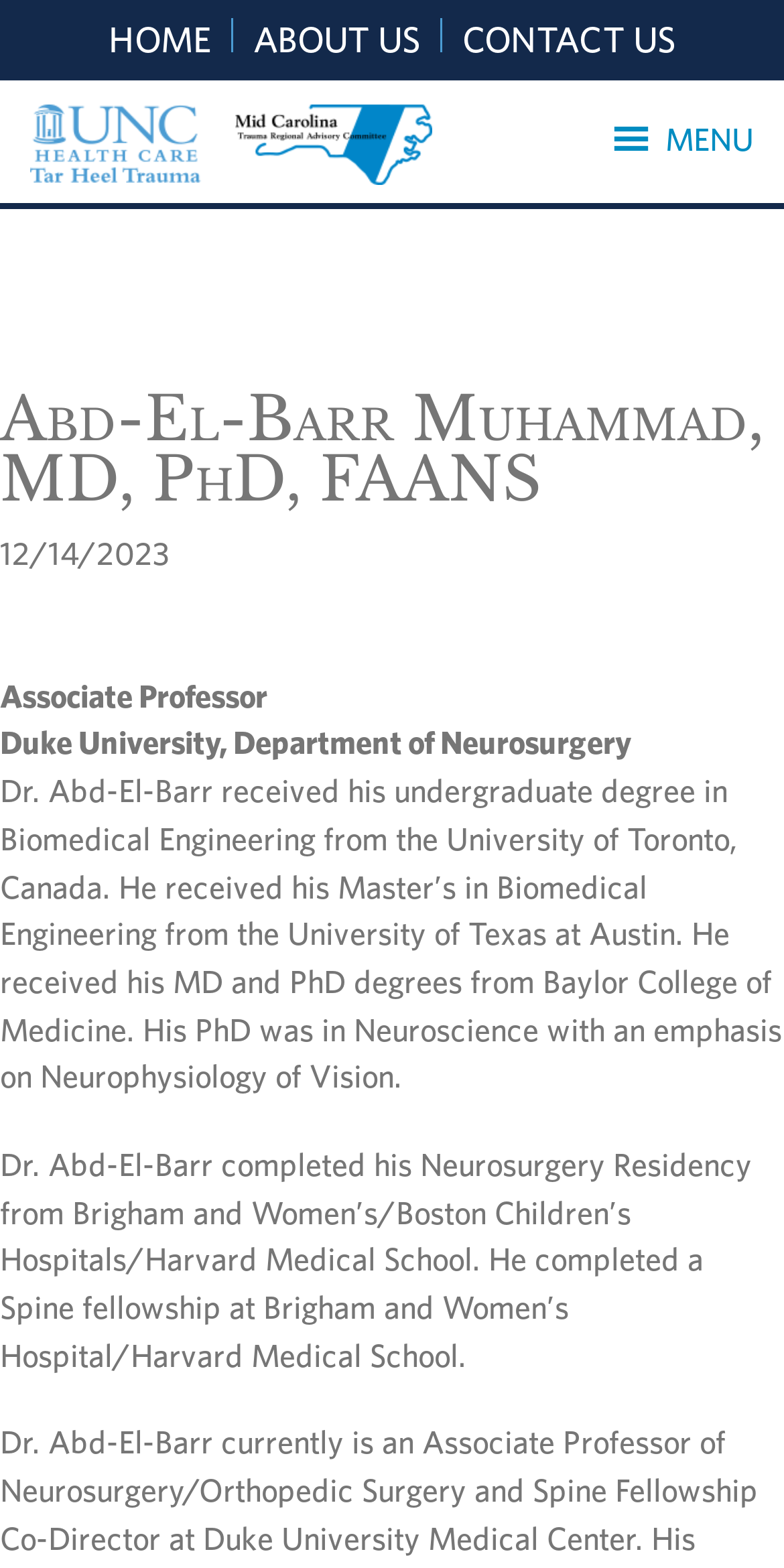What is Dr. Abd-El-Barr's profession?
Can you provide a detailed and comprehensive answer to the question?

I inferred that Dr. Abd-El-Barr is a neurosurgeon because the webpage mentions that he completed his Neurosurgery Residency from Brigham and Women’s/Boston Children’s Hospitals/Harvard Medical School, and he is an Associate Professor at Duke University, Department of Neurosurgery.